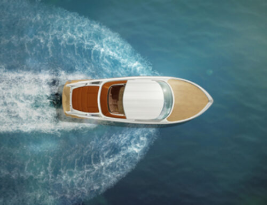Give a thorough caption for the picture.

The image depicts a sleek motorboat gliding over the sparkling blue waters. Captured from a bird's-eye perspective, the boat leaves a dynamic wake, creating swirling patterns in the water as it cuts through the waves. The boat features a stylish design with a predominantly white hull complemented by a warm wooden deck. This scene evokes a sense of tranquility and adventure, highlighting the beauty of recreational boating. The image is likely associated with discussions about safety standards in boating, as referenced in recent reports and articles related to the recreational boating industry.